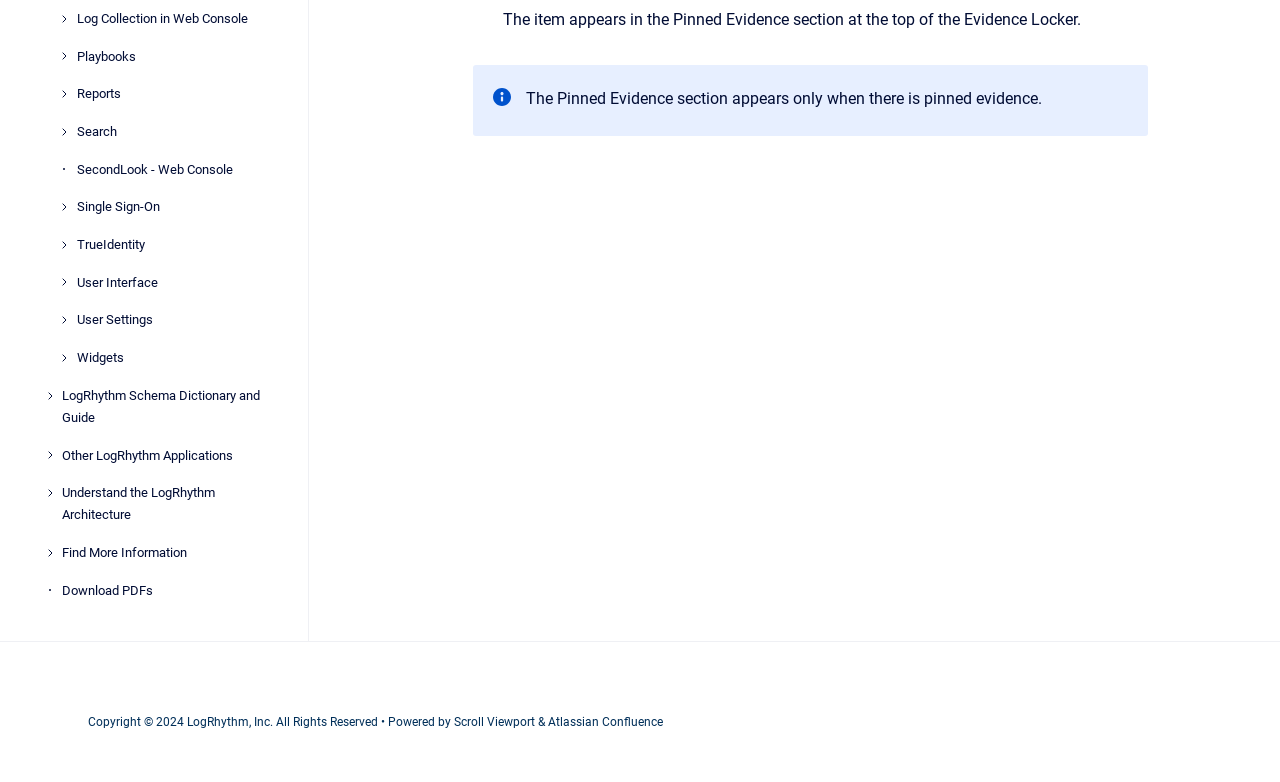Mark the bounding box of the element that matches the following description: "Find More Information".

[0.048, 0.684, 0.216, 0.73]